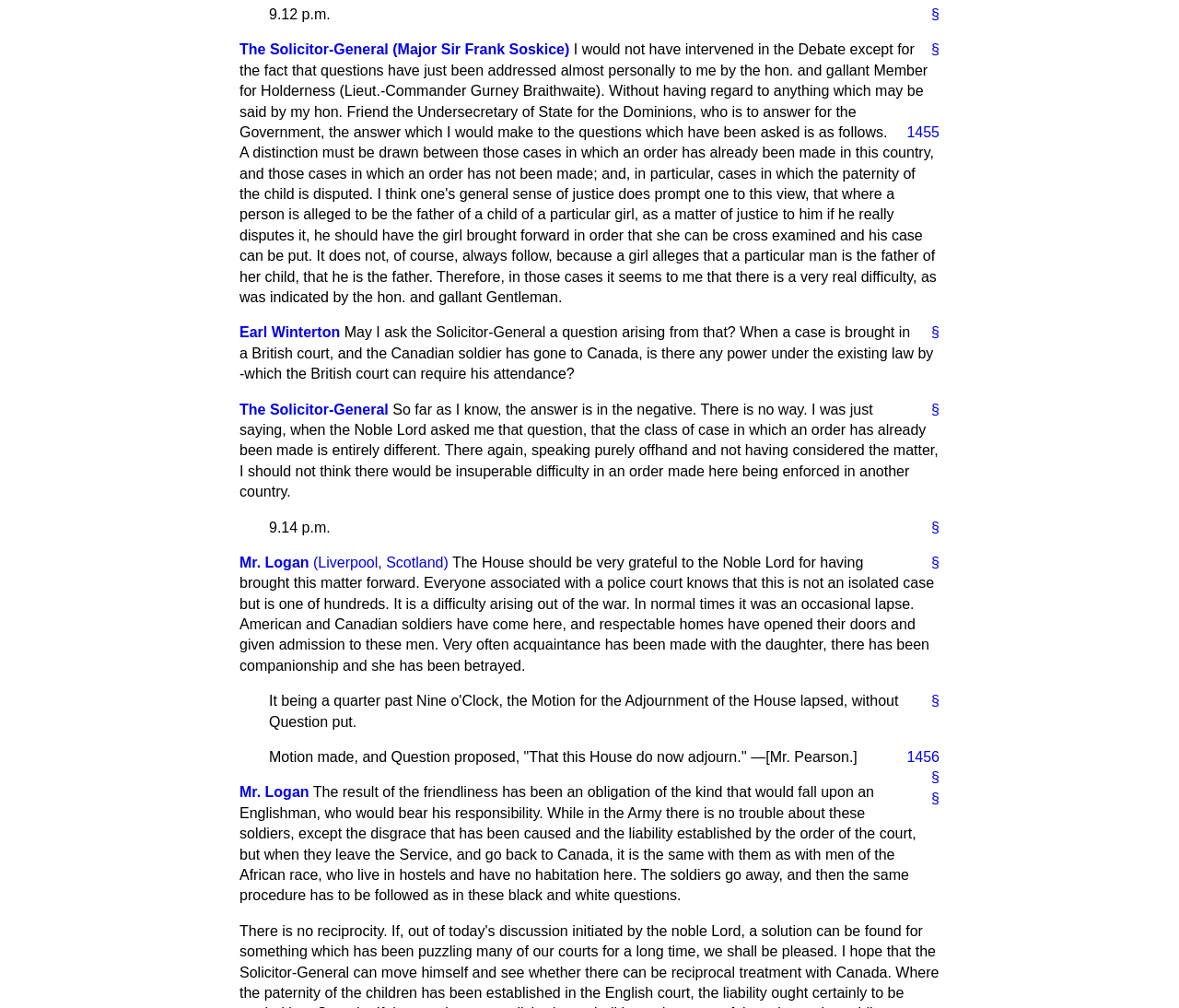What is the question asked by Earl Winterton?
Provide a detailed answer to the question using information from the image.

Earl Winterton asks a question about whether there is any power under the existing law by which the British court can require the attendance of a Canadian soldier who has gone back to Canada, which can be found in the StaticText element with bounding box coordinates [0.203, 0.322, 0.792, 0.379].